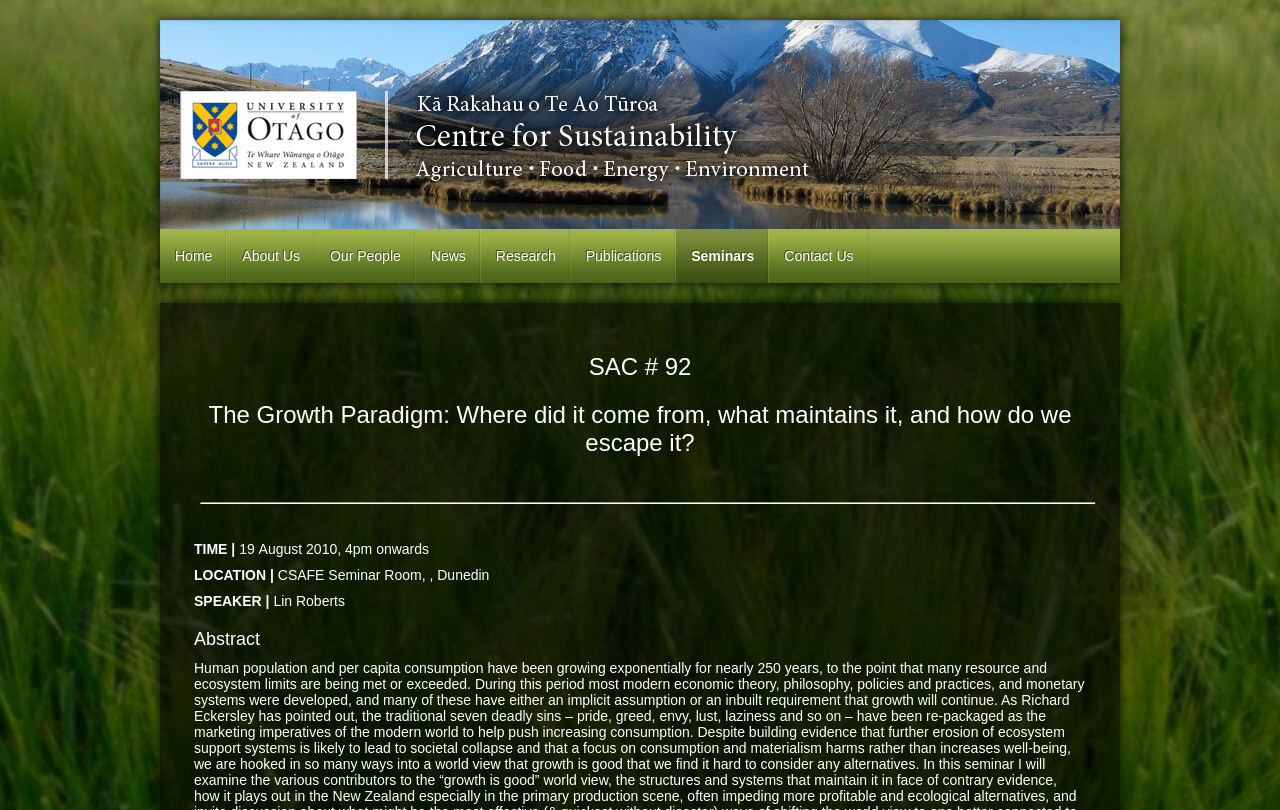Identify the bounding box coordinates for the UI element that matches this description: "Publications".

[0.446, 0.283, 0.528, 0.349]